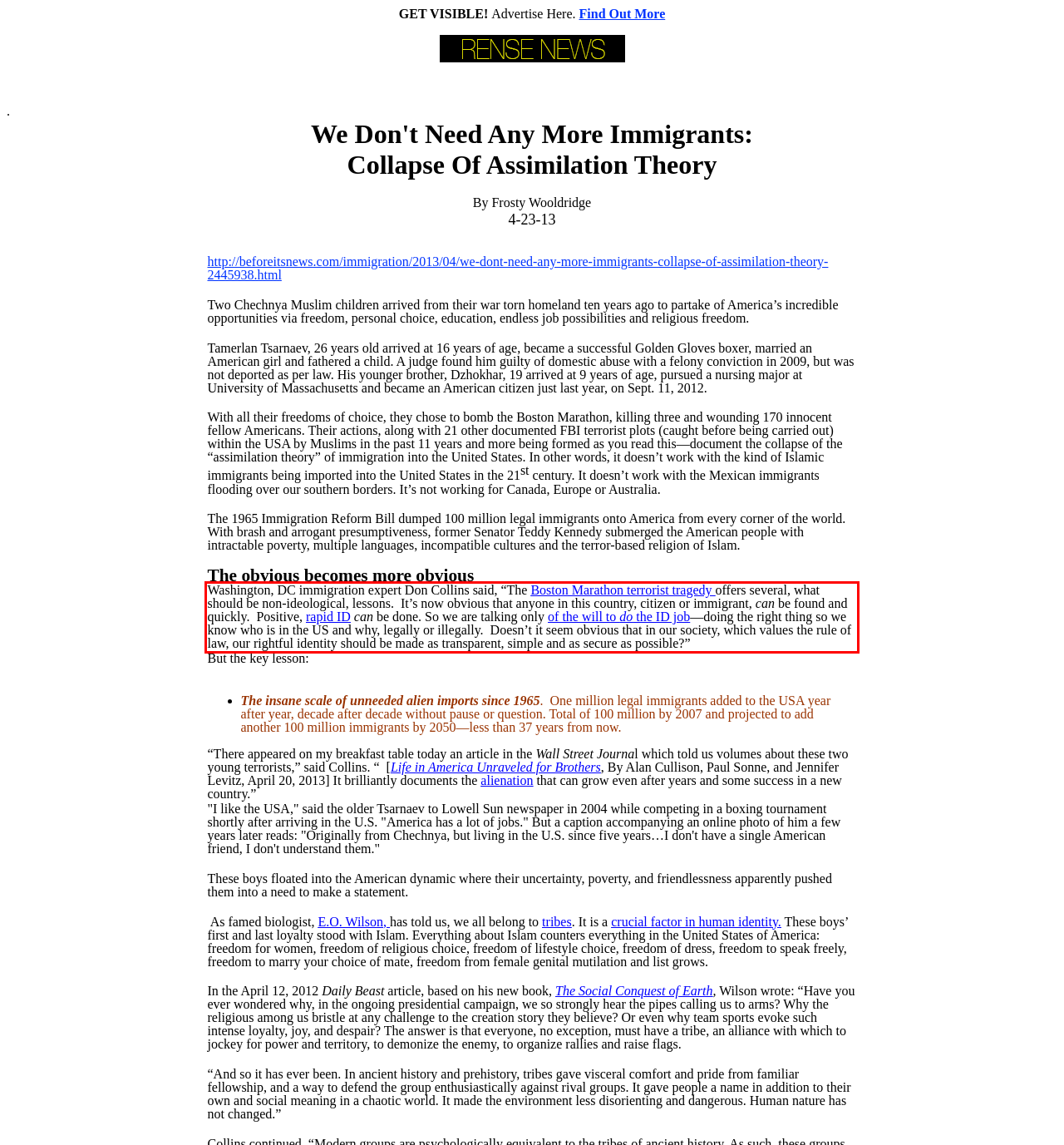You are presented with a webpage screenshot featuring a red bounding box. Perform OCR on the text inside the red bounding box and extract the content.

Washington, DC immigration expert Don Collins said, “The Boston Marathon terrorist tragedy offers several, what should be non-ideological, lessons. It’s now obvious that anyone in this country, citizen or immigrant, can be found and quickly. Positive, rapid ID can be done. So we are talking only of the will to do the ID job—doing the right thing so we know who is in the US and why, legally or illegally. Doesn’t it seem obvious that in our society, which values the rule of law, our rightful identity should be made as transparent, simple and as secure as possible?”